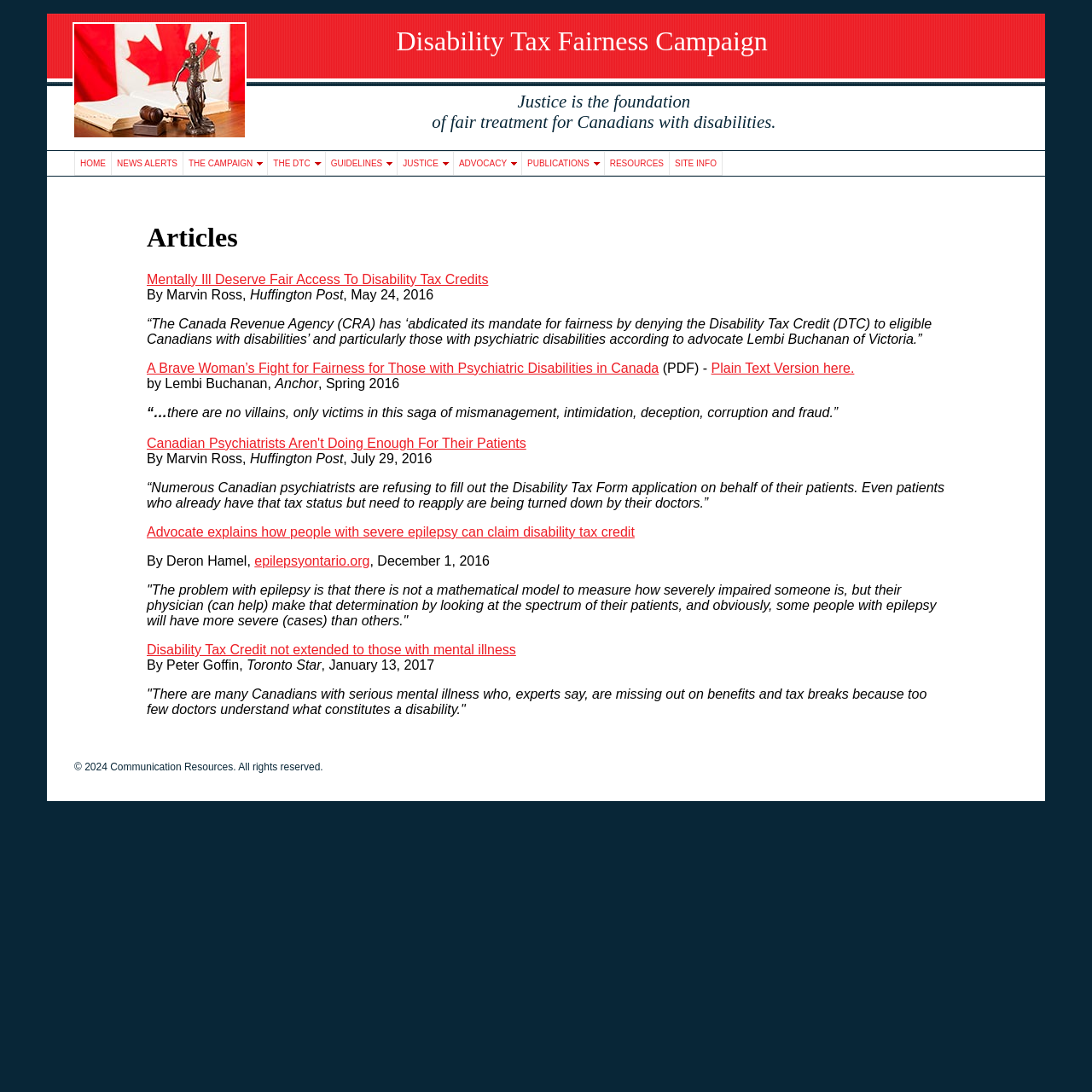What is the date of the article 'Advocate explains how people with severe epilepsy can claim disability tax credit'?
Based on the image, give a concise answer in the form of a single word or short phrase.

December 1, 2016